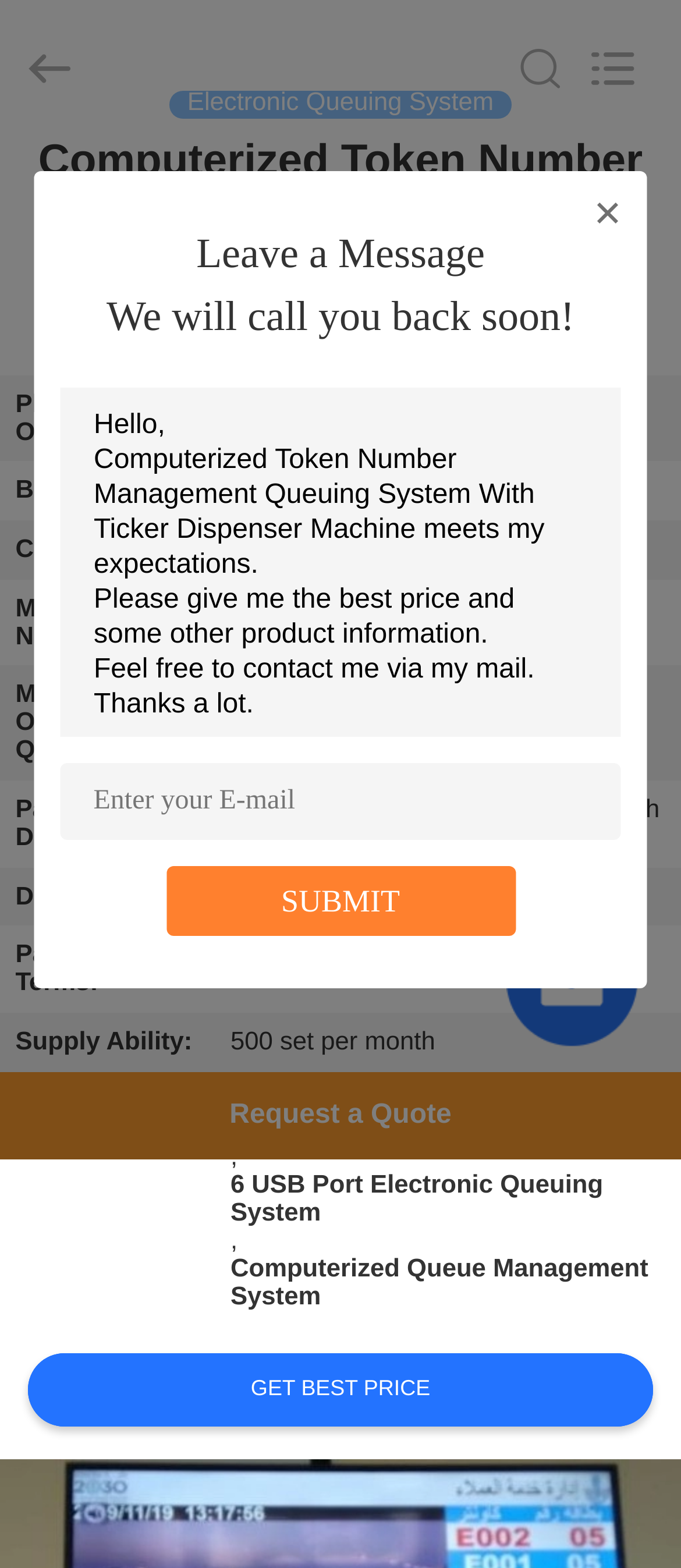Describe all the key features and sections of the webpage thoroughly.

This webpage is about a product called "Computerized Token Number Management Queuing System With Ticker Dispenser Machine" from a Chinese supplier. At the top, there is a search bar and a navigation menu with links to different sections of the website, including "HOME", "PRODUCTS", "ABOUT US", and "CONTACT US". Below the navigation menu, there is a heading with the product name and a table with detailed product information, including place of origin, brand name, certification, model number, minimum order quantity, packaging details, delivery time, payment terms, and supply ability.

On the right side of the page, there is a section with a heading "Electronic Queuing System" and a link to "Request A Quote" with an image. Below this section, there is a form to leave a message, with a text box to enter a message and a submit button. There is also a sample message displayed below the form.

At the bottom of the page, there are links to "GET BEST PRICE" and "Request a Quote" again, as well as a copyright notice and a link to the website's developer.